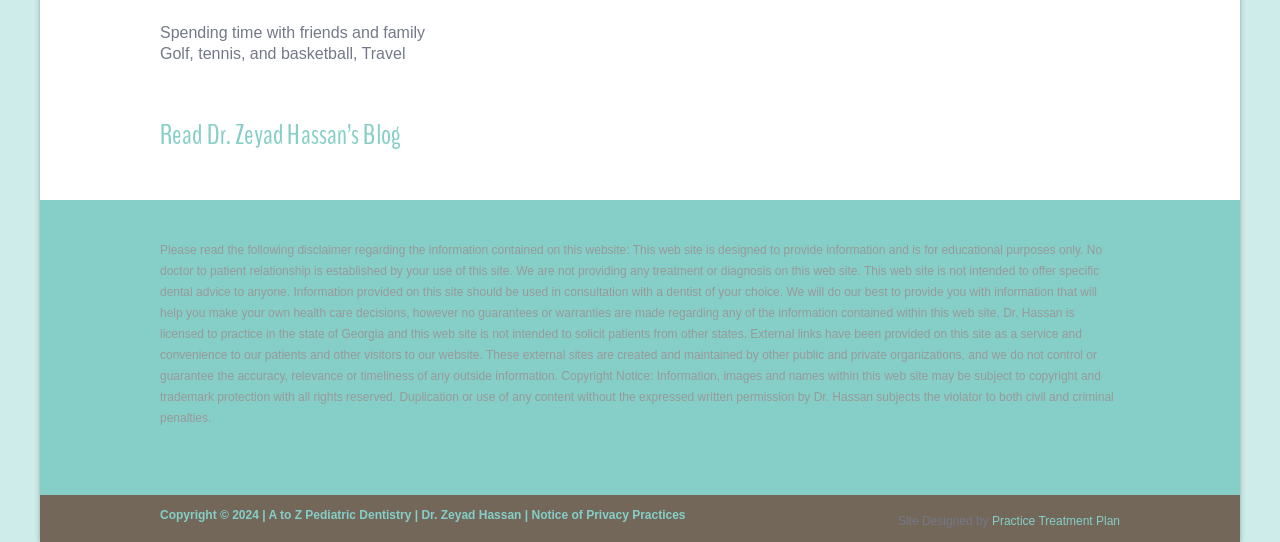From the screenshot, find the bounding box of the UI element matching this description: "Practice Treatment Plan". Supply the bounding box coordinates in the form [left, top, right, bottom], each a float between 0 and 1.

[0.775, 0.948, 0.875, 0.974]